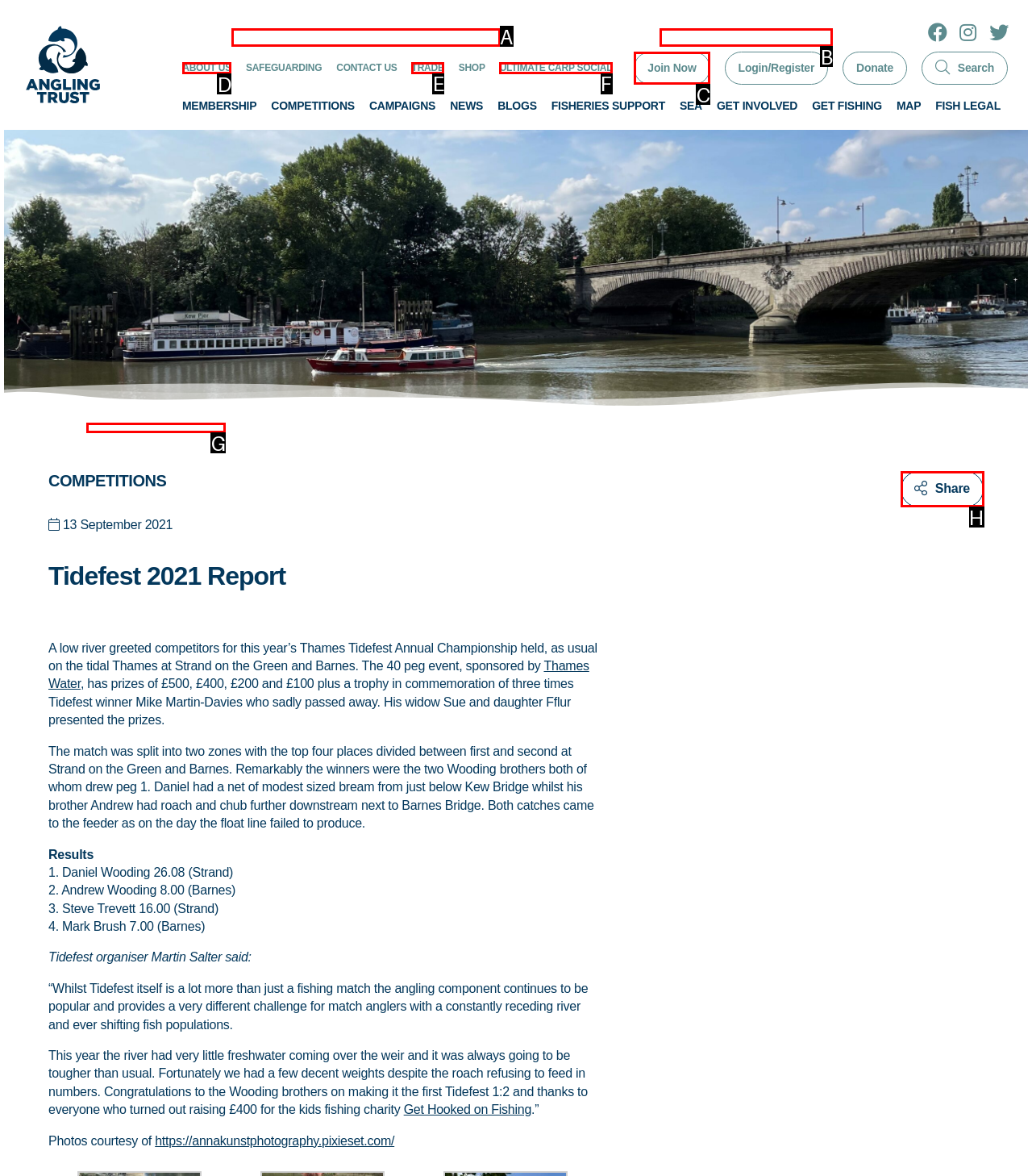Which UI element should be clicked to perform the following task: Click on ABOUT US? Answer with the corresponding letter from the choices.

D